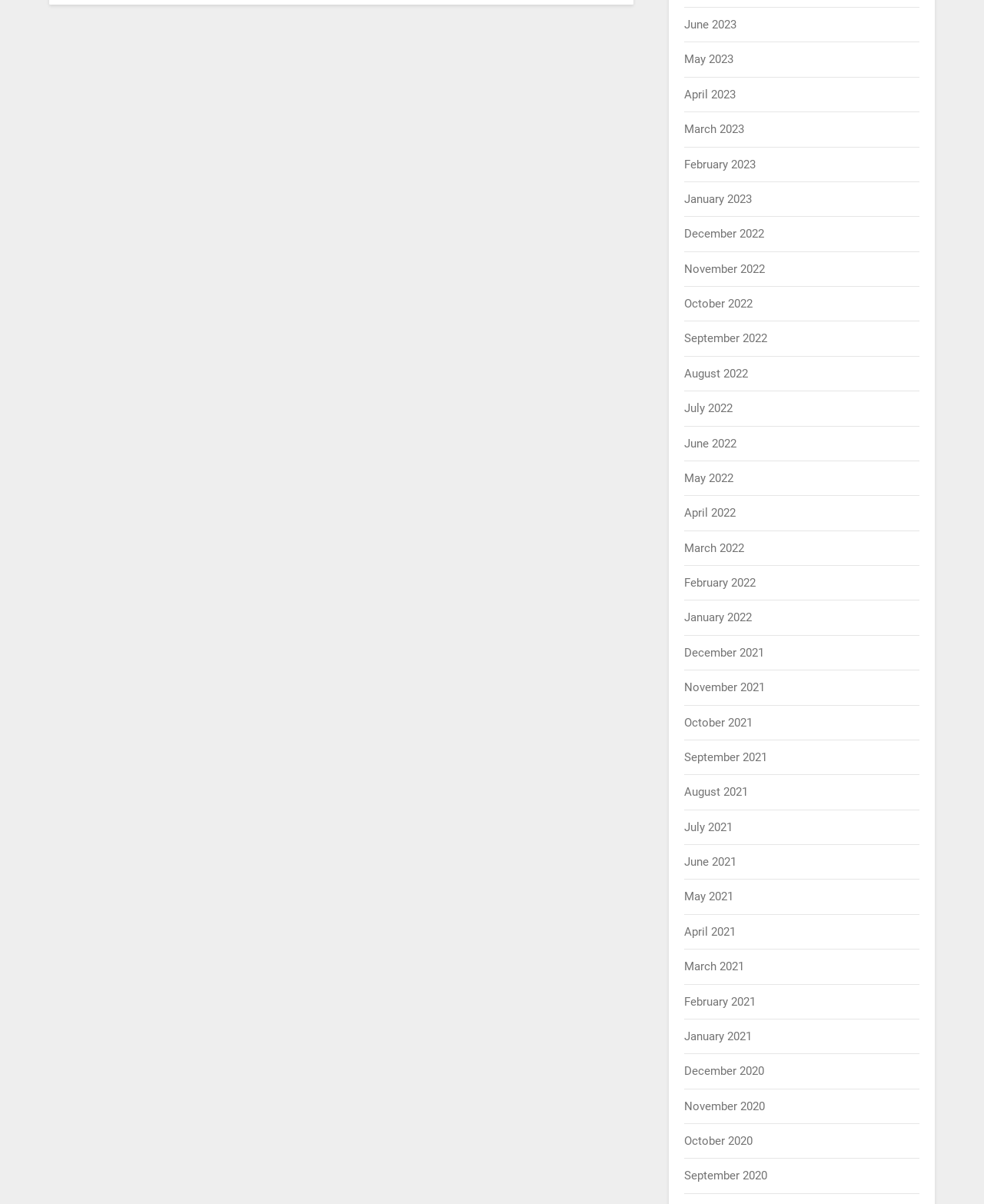Answer the question briefly using a single word or phrase: 
What is the common pattern in the link texts?

Month Year